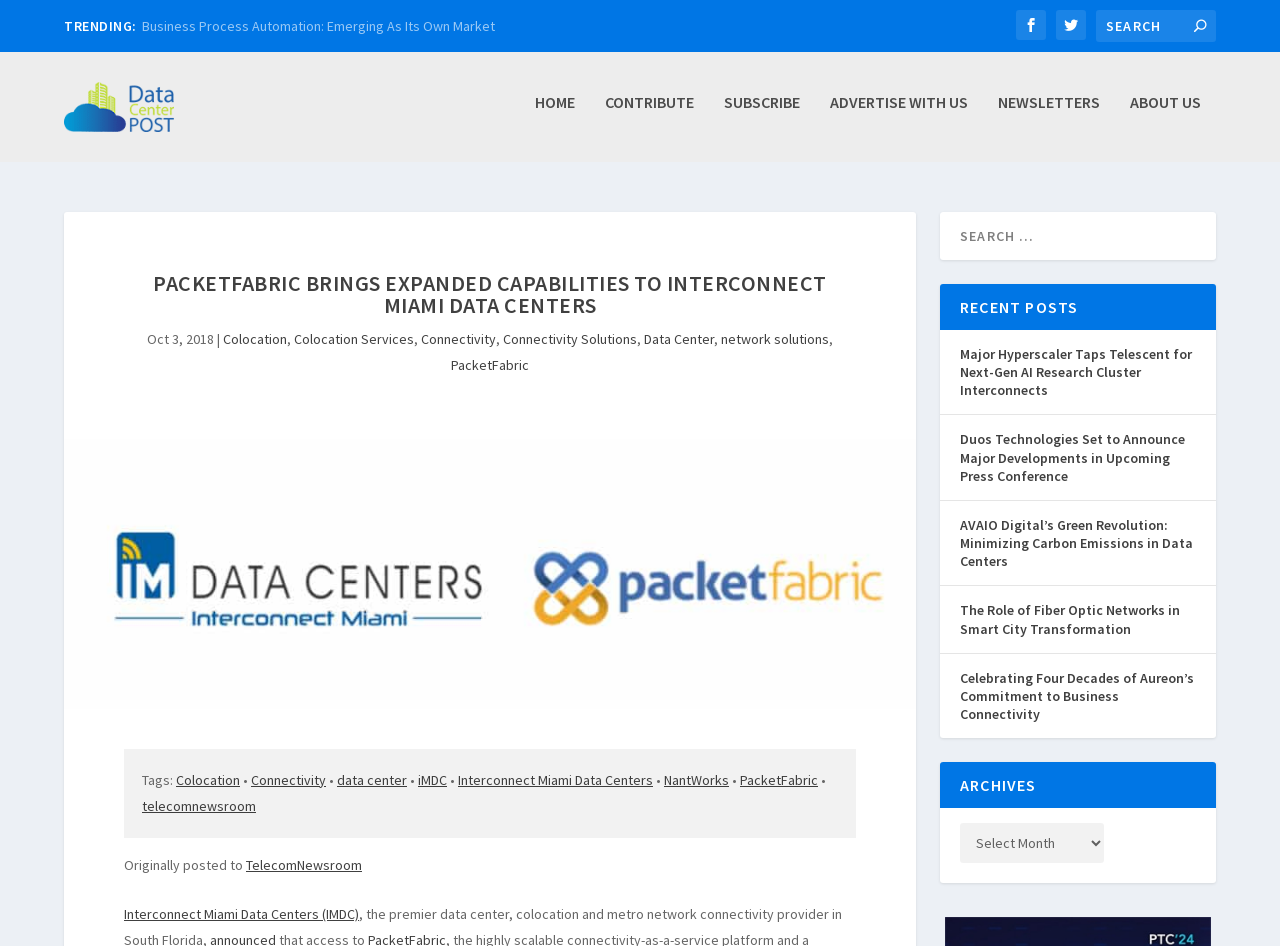What is the date of the post?
Based on the visual details in the image, please answer the question thoroughly.

I found the answer by looking at the text 'Oct 3, 2018' which is located below the main heading of the webpage.